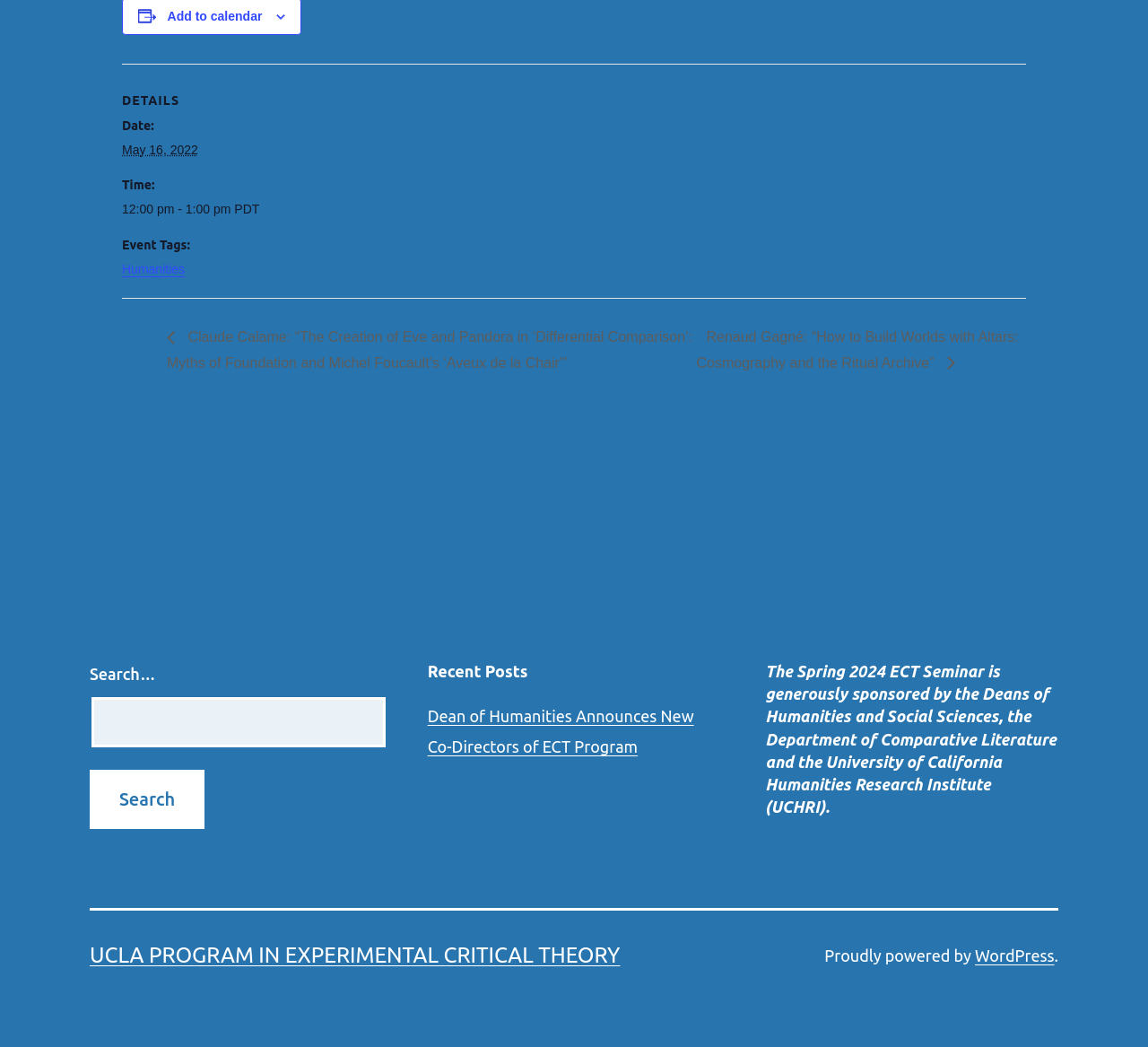Please pinpoint the bounding box coordinates for the region I should click to adhere to this instruction: "Read recent posts".

[0.372, 0.675, 0.604, 0.722]